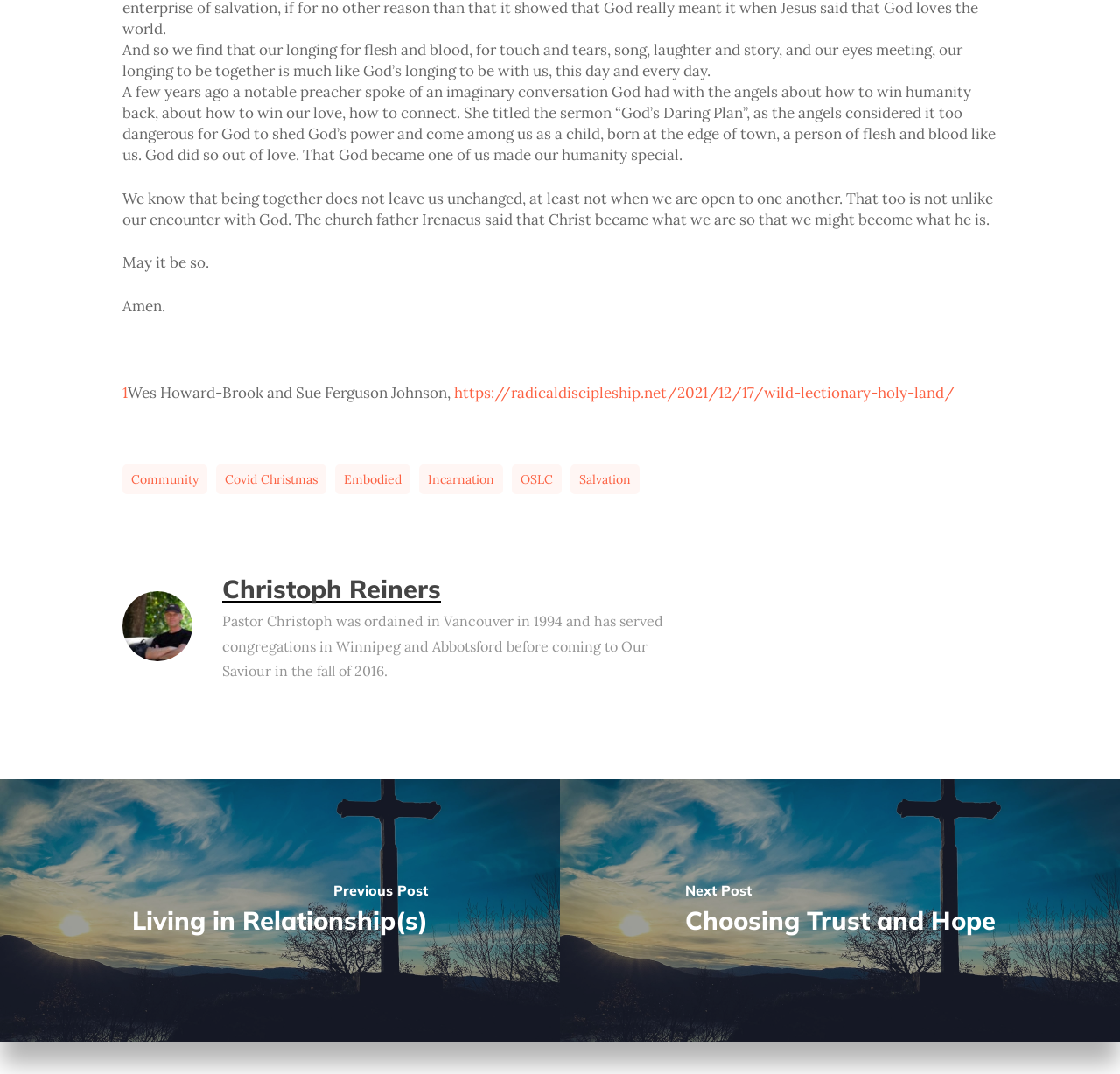Determine the bounding box of the UI element mentioned here: "embodied". The coordinates must be in the format [left, top, right, bottom] with values ranging from 0 to 1.

[0.299, 0.432, 0.366, 0.46]